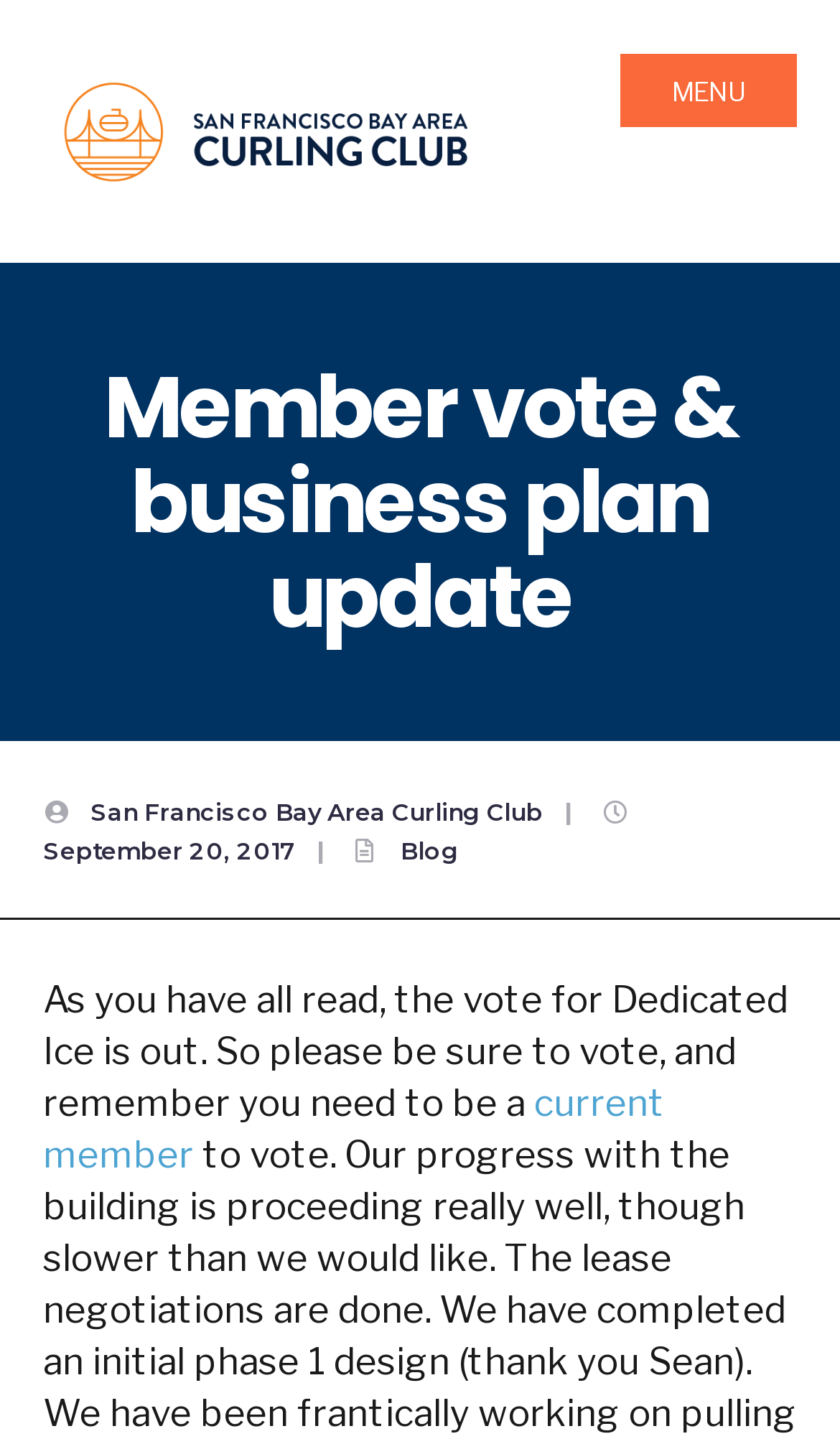Generate a thorough description of the webpage.

The webpage is about a member vote and business plan update for the San Francisco Bay Area Curling Club. At the top left of the page, there is a logo image of the curling club. To the right of the logo, there is a "MENU" text. Below the logo, there is a heading that reads "Member vote & business plan update". 

On the top right side of the page, there is a link to the San Francisco Bay Area Curling Club's homepage, followed by a vertical separator, and then a link to the "Blog" section. The date "September 20, 2017" is displayed below these links.

The main content of the page starts with a paragraph of text that informs readers about the vote for Dedicated Ice and reminds them to vote, noting that they need to be a current member to do so. The phrase "current member" is a clickable link. 

At the top of the page, there is a search bar that spans most of the width of the page. Inside the search bar, there is a prompt that says "Search...". To the right of the search bar, there is a "Search" button. On the top left side of the page, there is a small icon represented by a Unicode character.